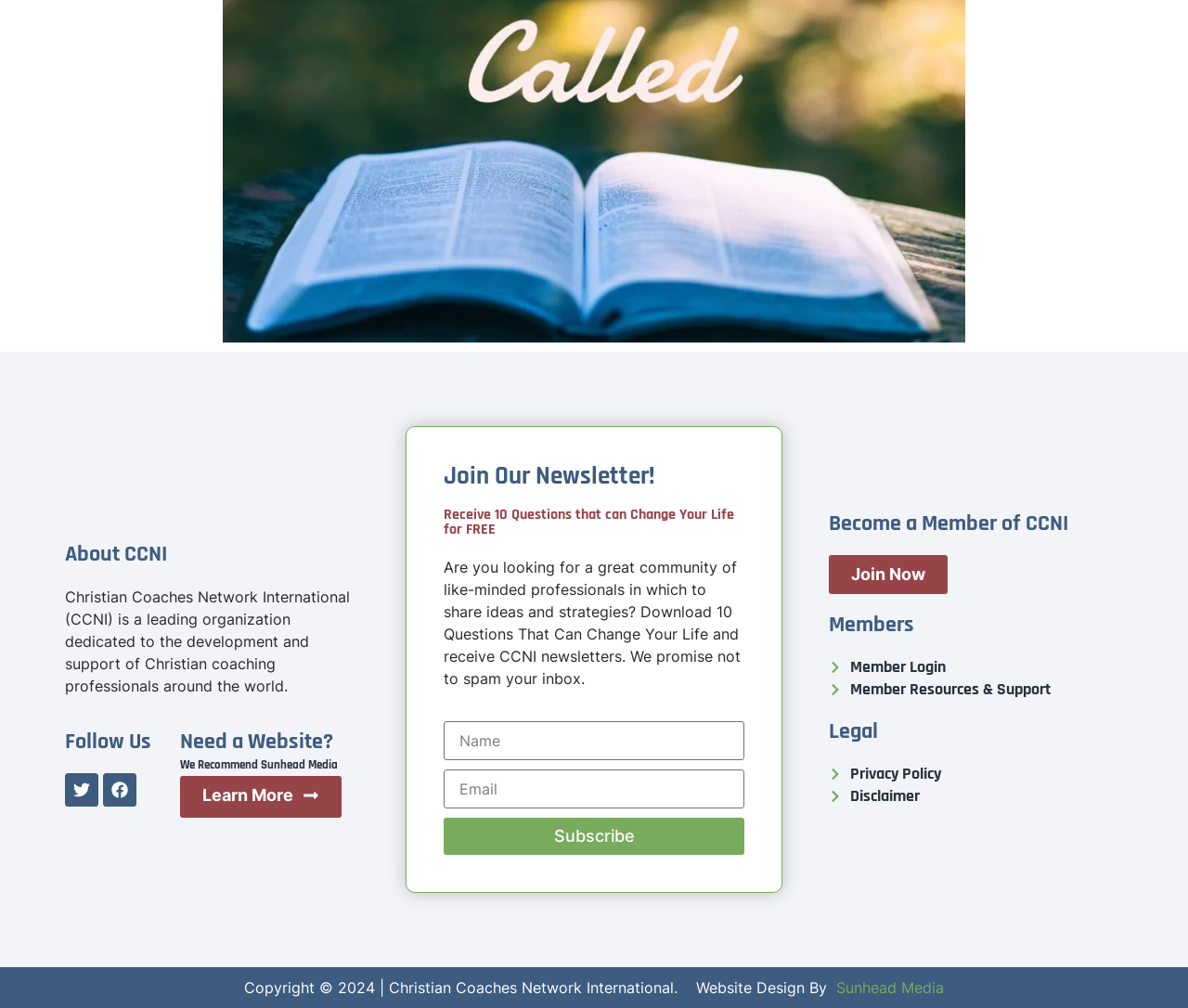What can be downloaded for free? Based on the screenshot, please respond with a single word or phrase.

10 Questions That Can Change Your Life